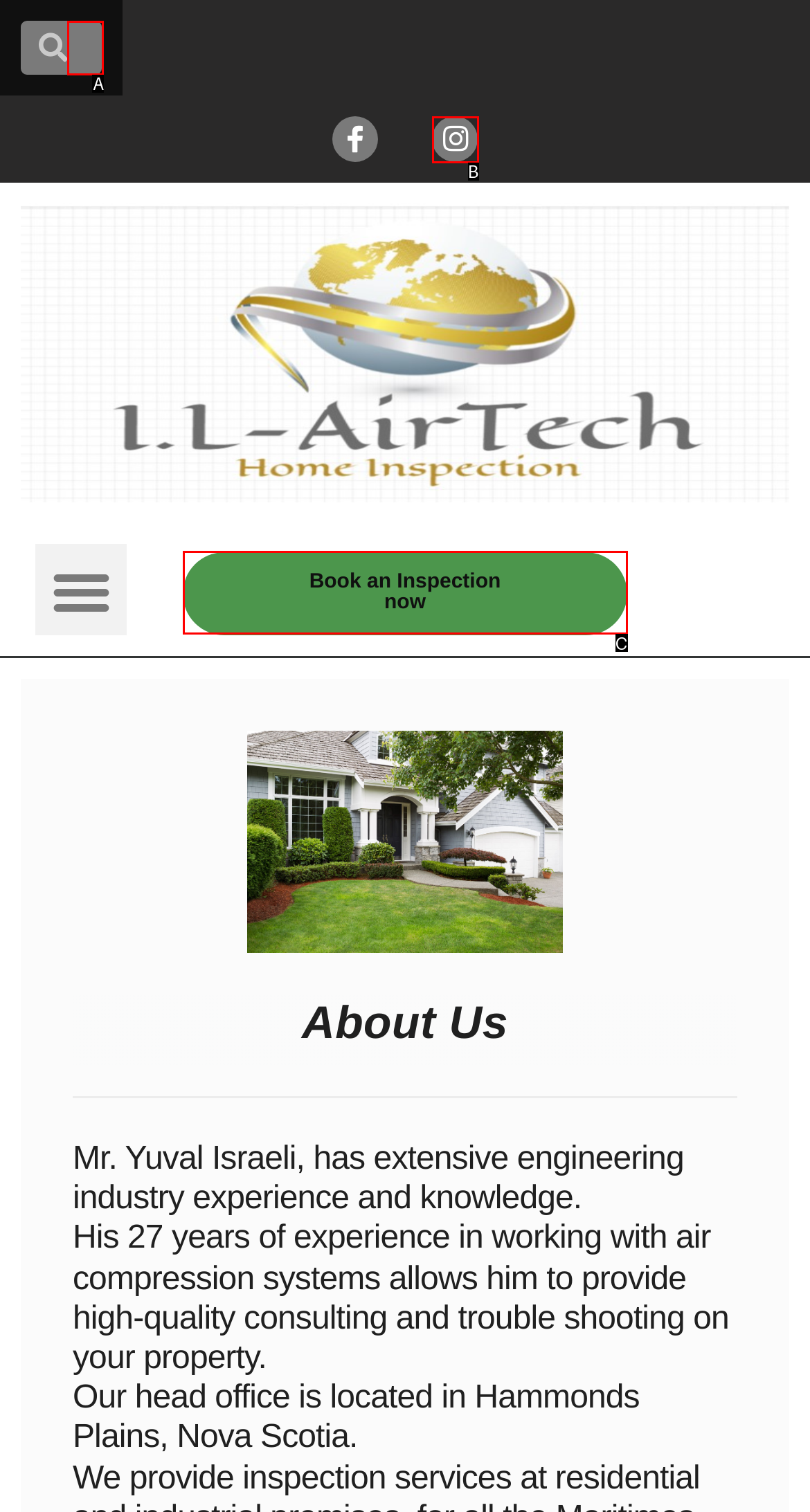Select the option that fits this description: Book an Inspection now
Answer with the corresponding letter directly.

C